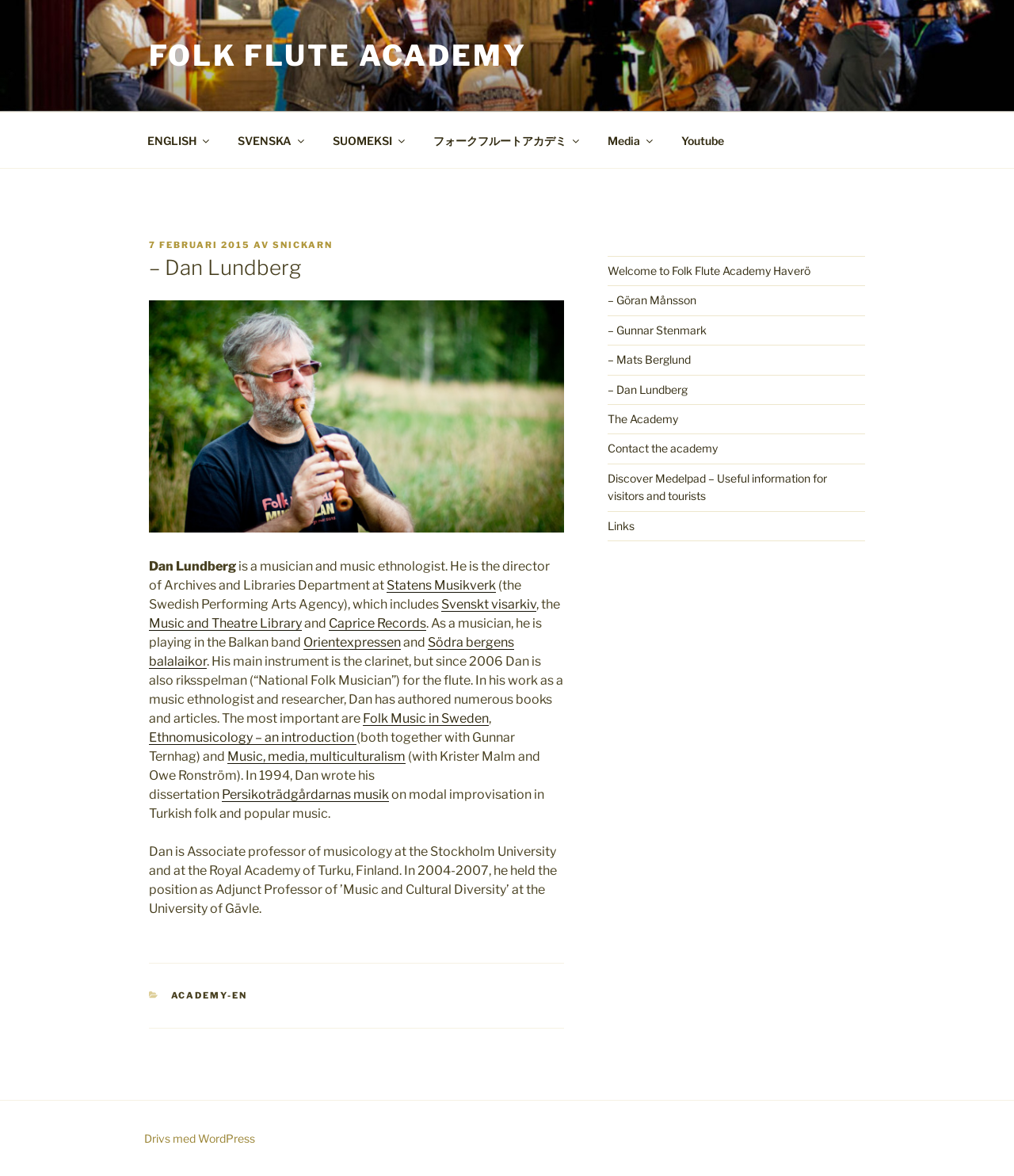Identify the bounding box coordinates of the section that should be clicked to achieve the task described: "Check the categories".

[0.168, 0.841, 0.241, 0.851]